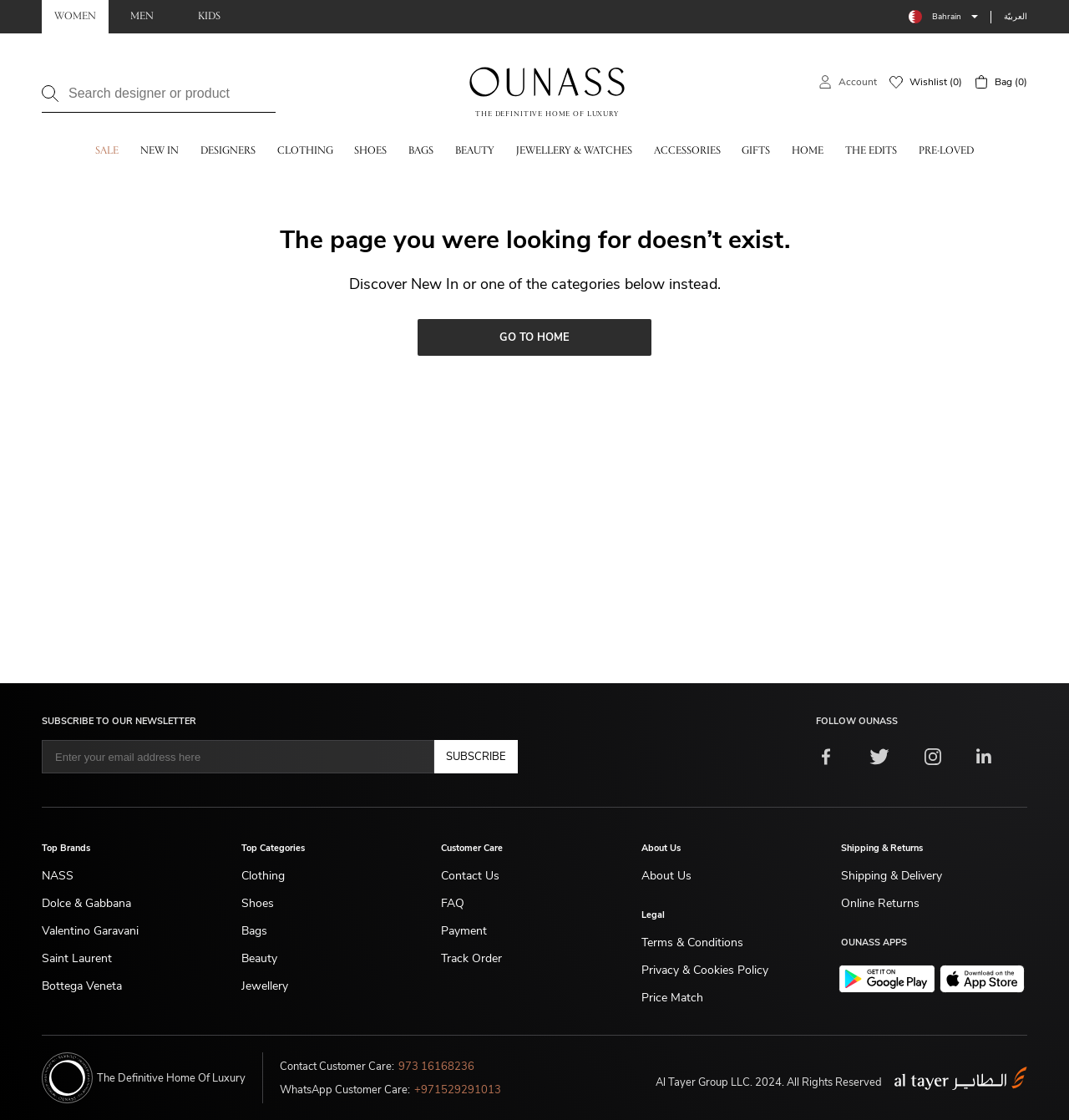Determine the bounding box coordinates of the clickable element to complete this instruction: "Go to home". Provide the coordinates in the format of four float numbers between 0 and 1, [left, top, right, bottom].

[0.391, 0.285, 0.609, 0.318]